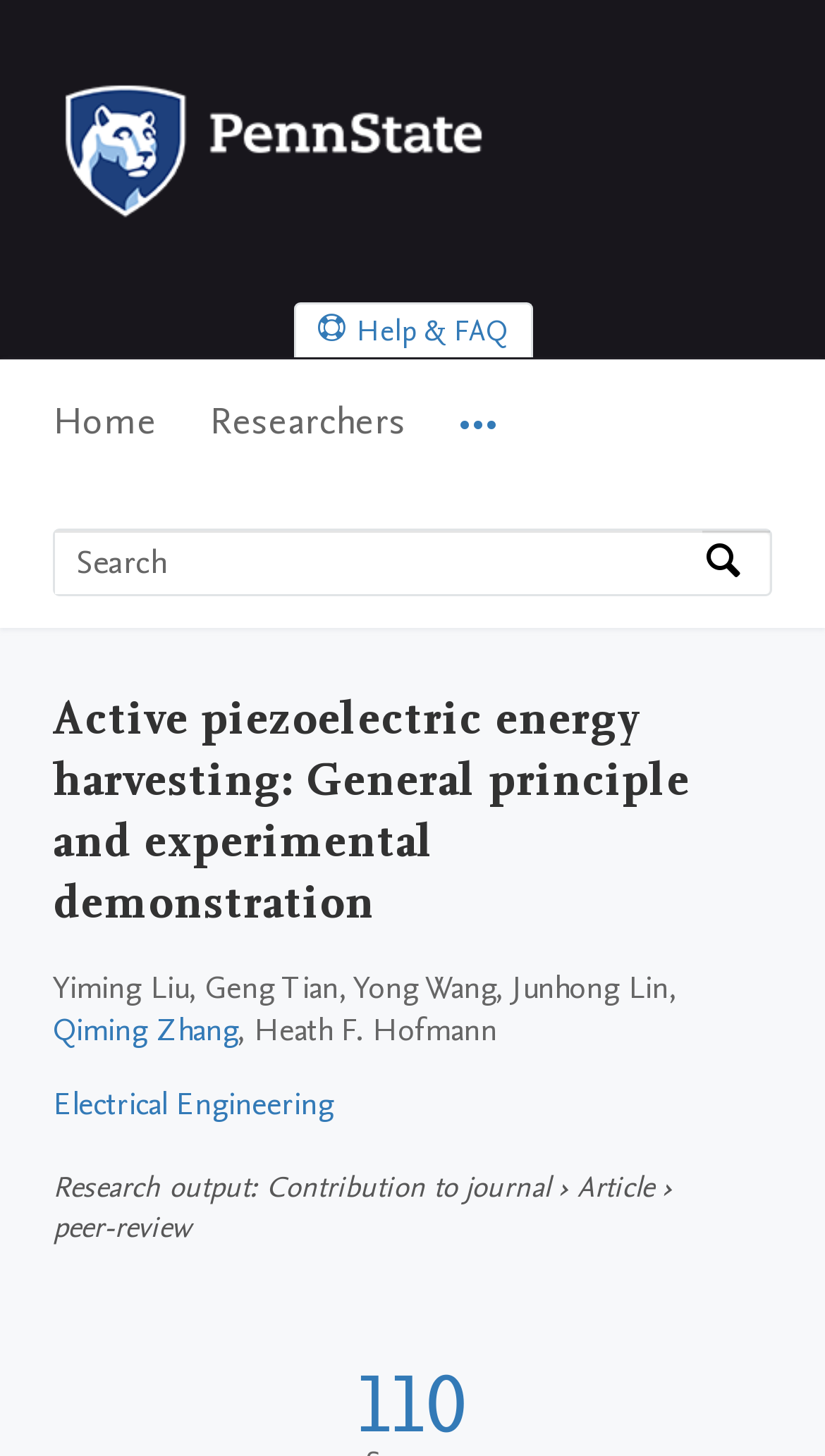Please give a short response to the question using one word or a phrase:
What is the research output type?

Article